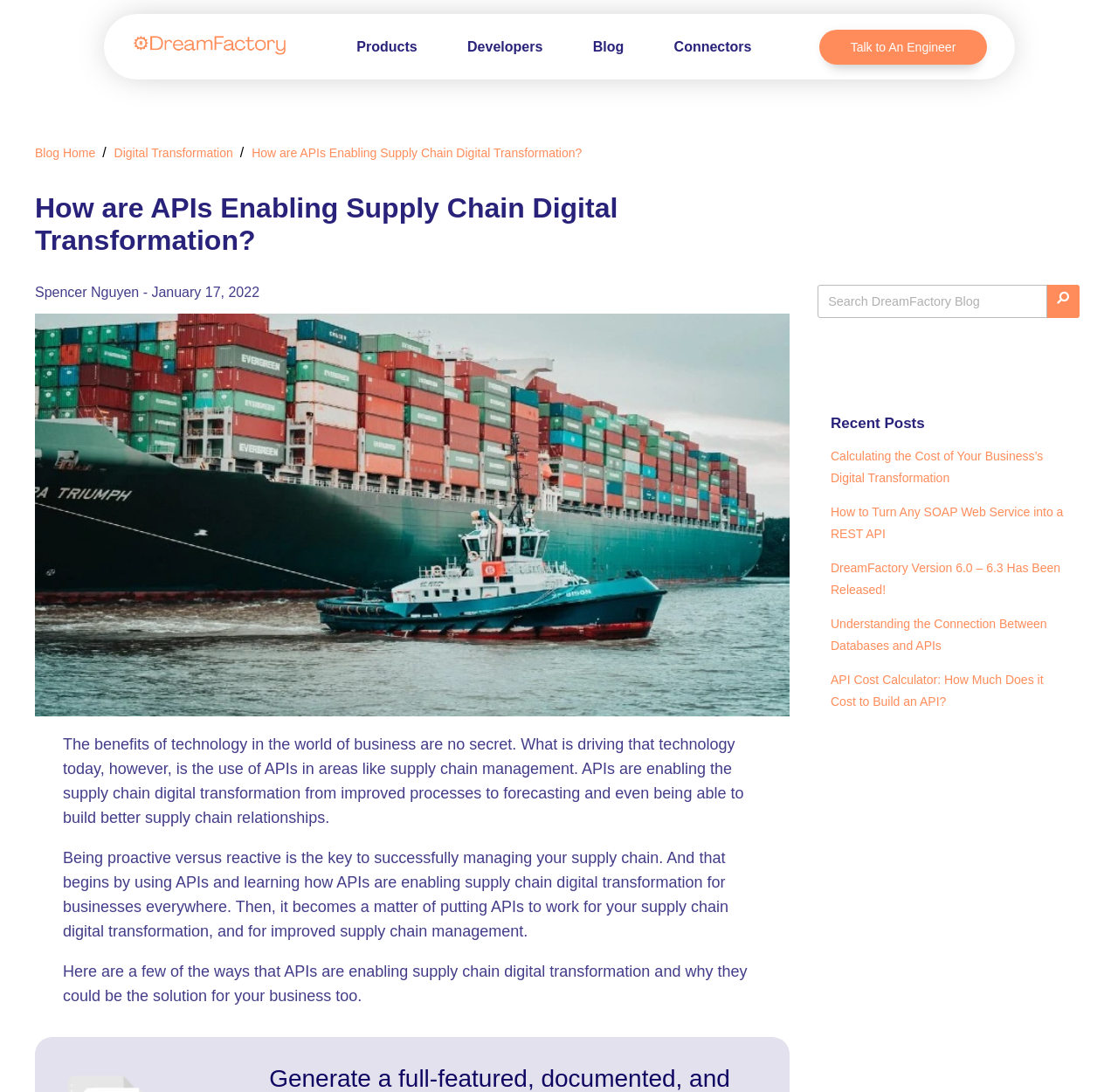Refer to the image and answer the question with as much detail as possible: What is the topic of the blog post?

I determined the topic of the blog post by reading the title 'How are APIs Enabling Supply Chain Digital Transformation?' and the introductory paragraph that mentions the use of APIs in areas like supply chain management.